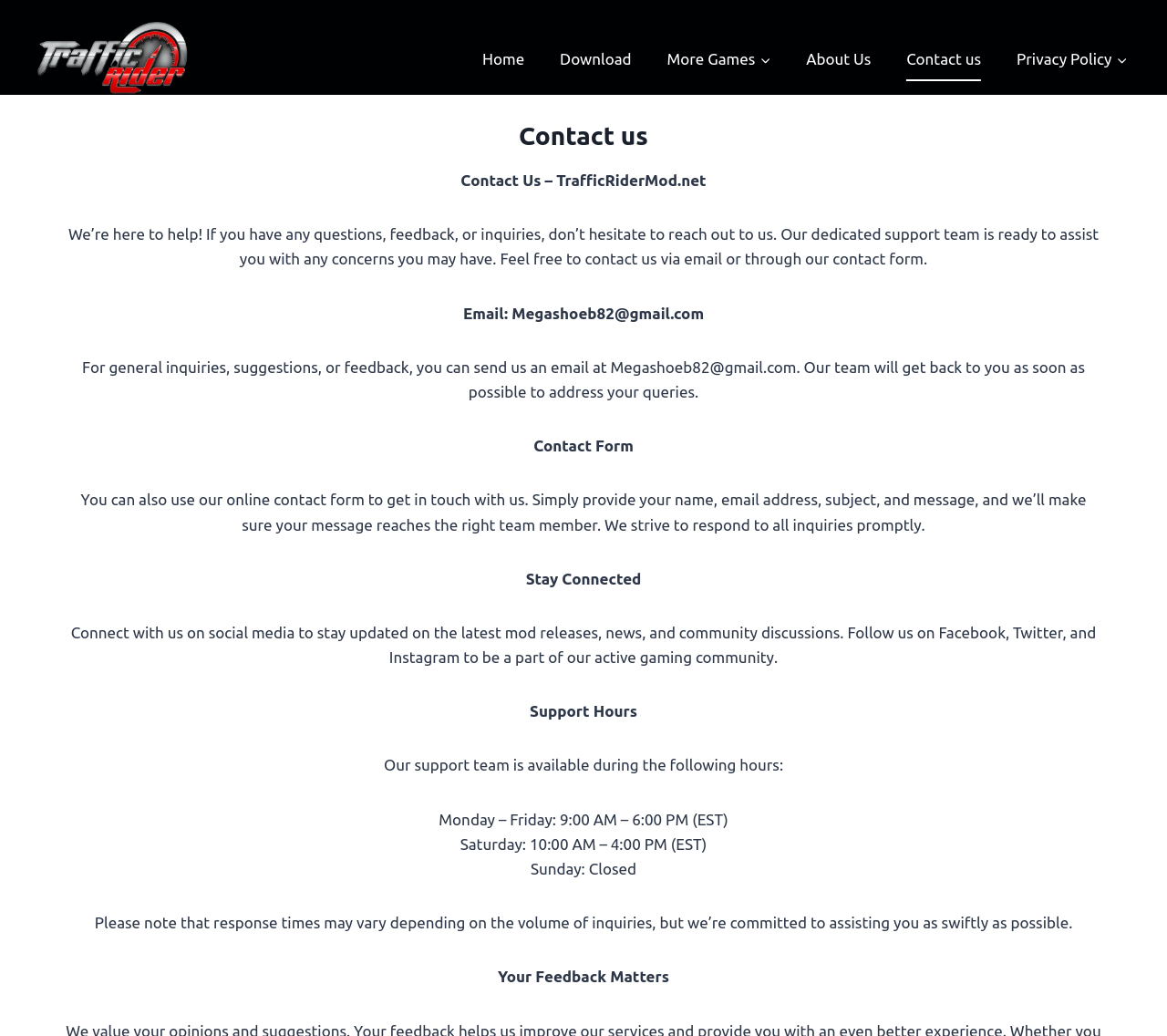Identify the bounding box coordinates of the element to click to follow this instruction: 'Click on Home'. Ensure the coordinates are four float values between 0 and 1, provided as [left, top, right, bottom].

[0.398, 0.036, 0.465, 0.078]